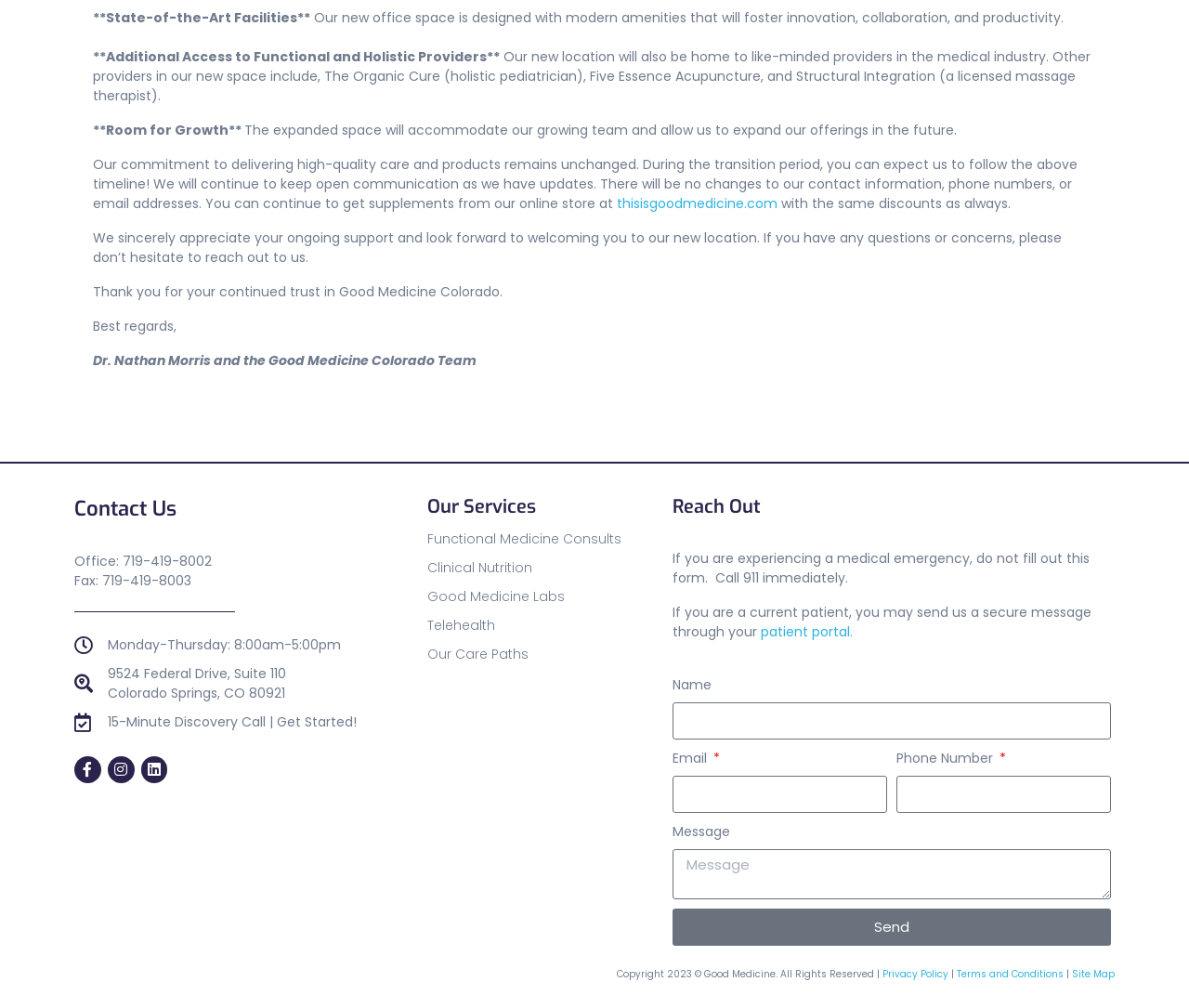Please find the bounding box coordinates of the element that you should click to achieve the following instruction: "Search for a topic". The coordinates should be presented as four float numbers between 0 and 1: [left, top, right, bottom].

None